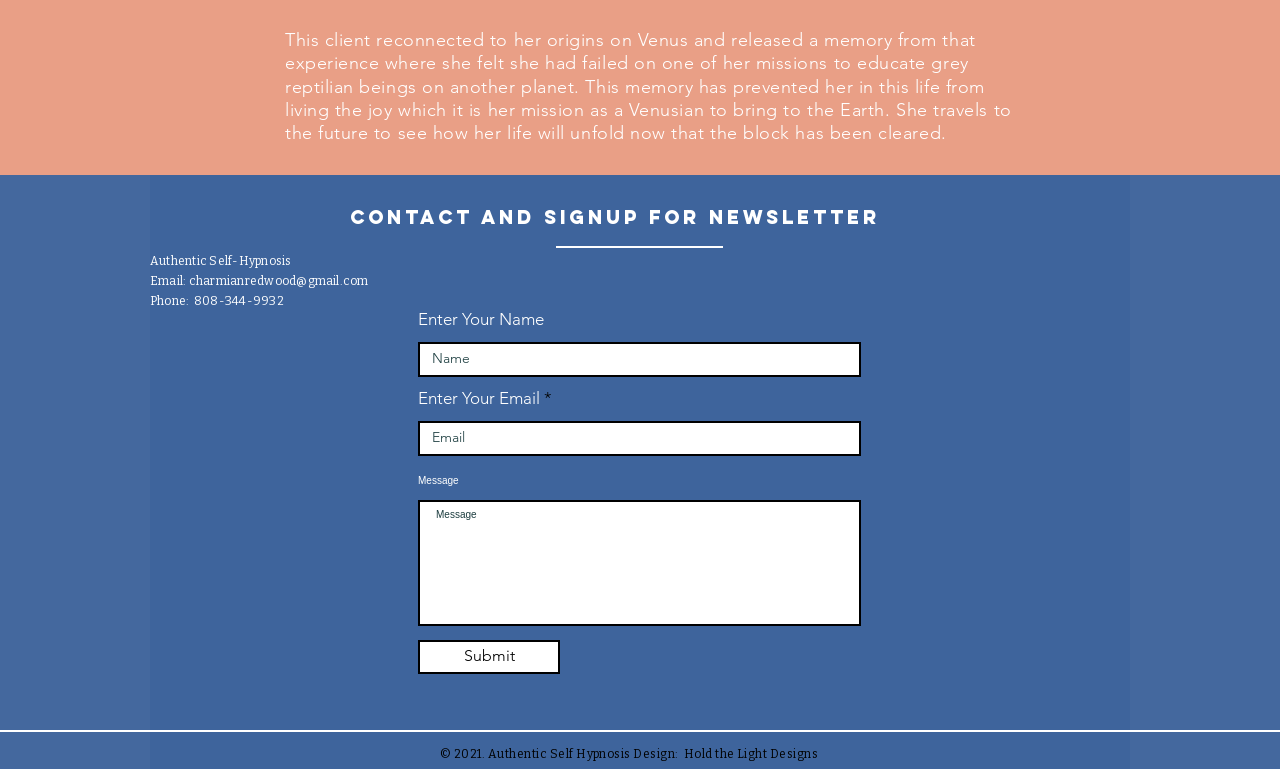Can you identify the bounding box coordinates of the clickable region needed to carry out this instruction: 'Click the Submit button'? The coordinates should be four float numbers within the range of 0 to 1, stated as [left, top, right, bottom].

[0.327, 0.832, 0.438, 0.876]